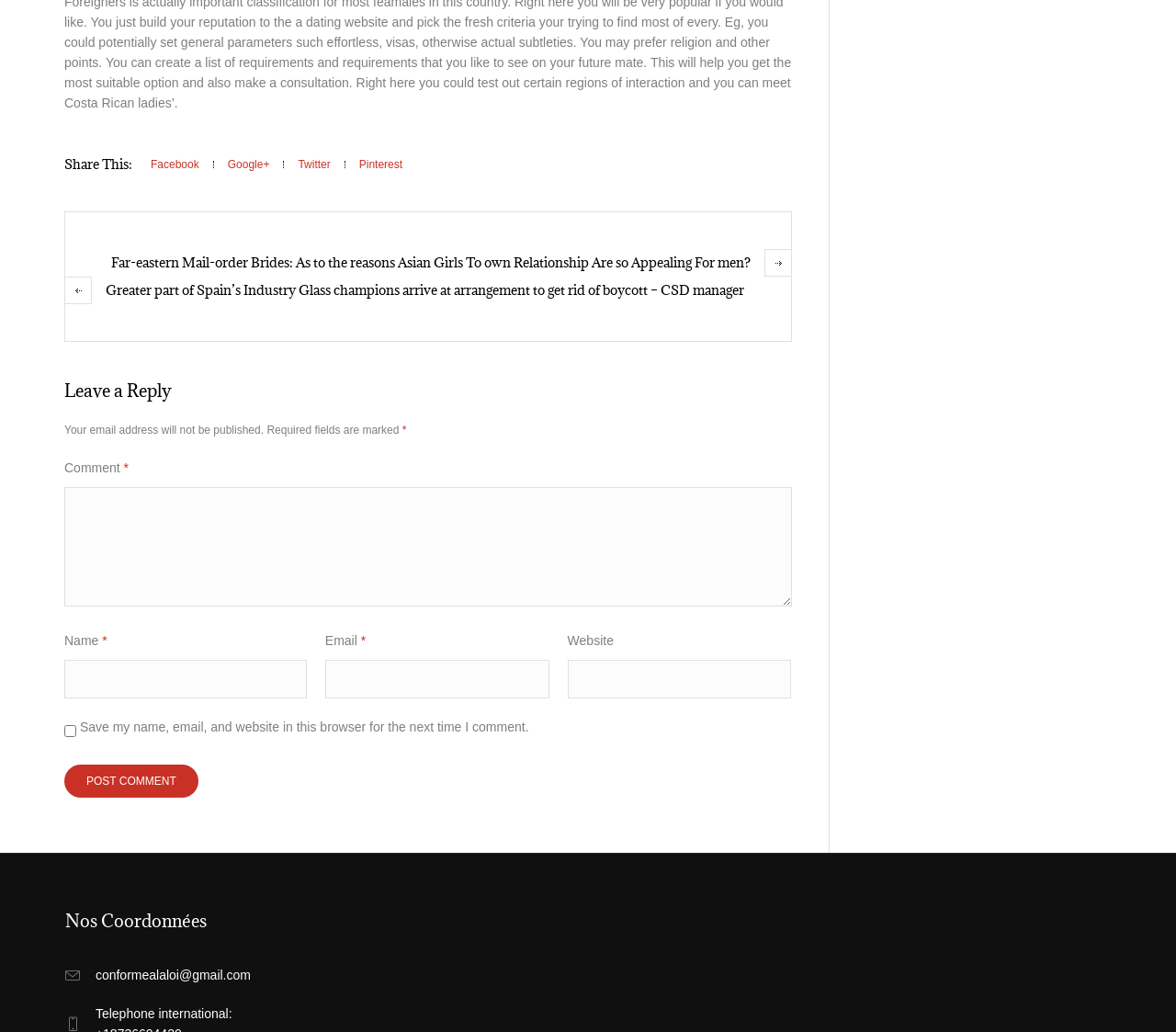Identify the bounding box coordinates of the clickable region necessary to fulfill the following instruction: "Enter your name". The bounding box coordinates should be four float numbers between 0 and 1, i.e., [left, top, right, bottom].

[0.055, 0.639, 0.261, 0.677]